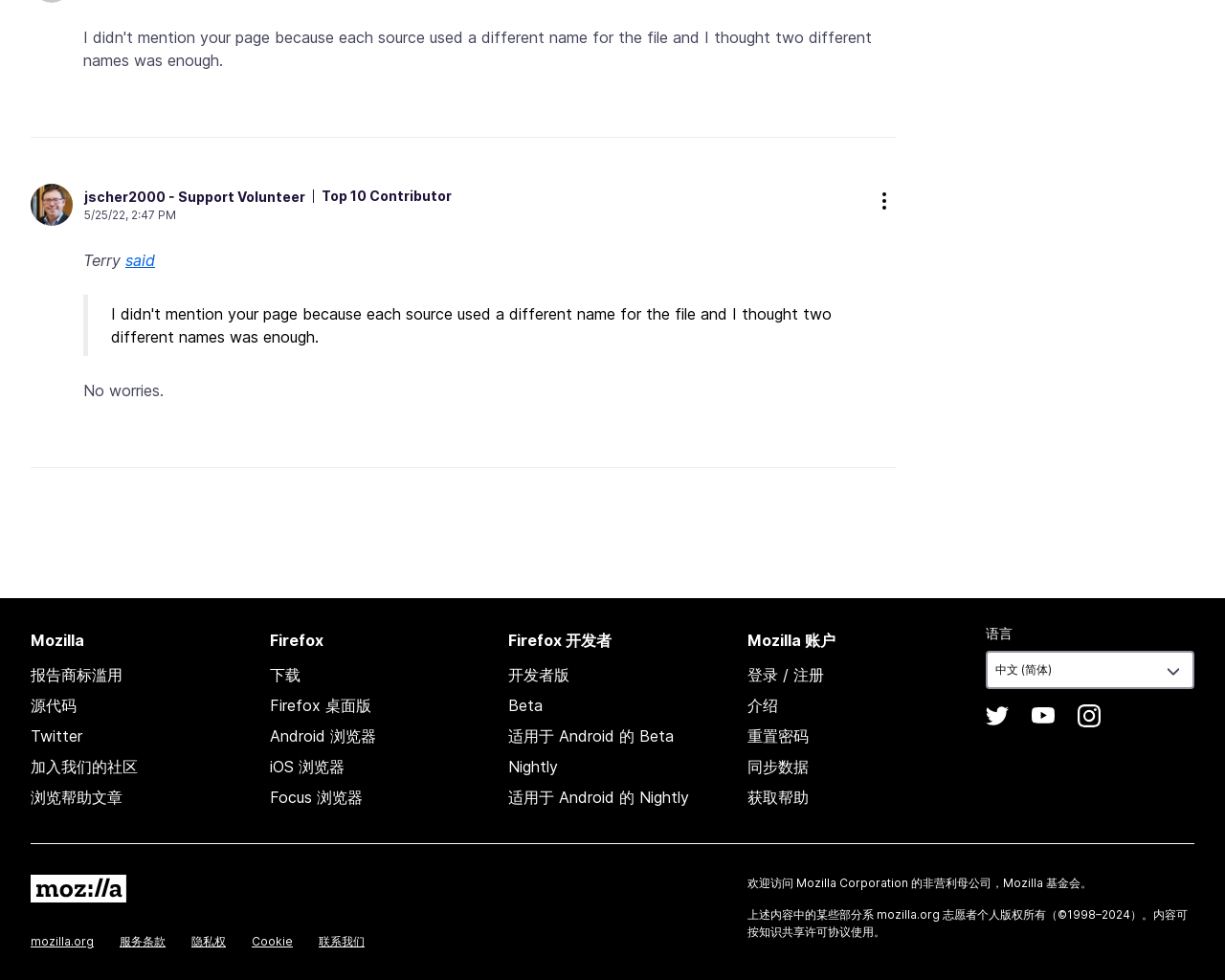Please identify the bounding box coordinates of the region to click in order to complete the given instruction: "Login or register to Mozilla account". The coordinates should be four float numbers between 0 and 1, i.e., [left, top, right, bottom].

[0.61, 0.679, 0.672, 0.699]